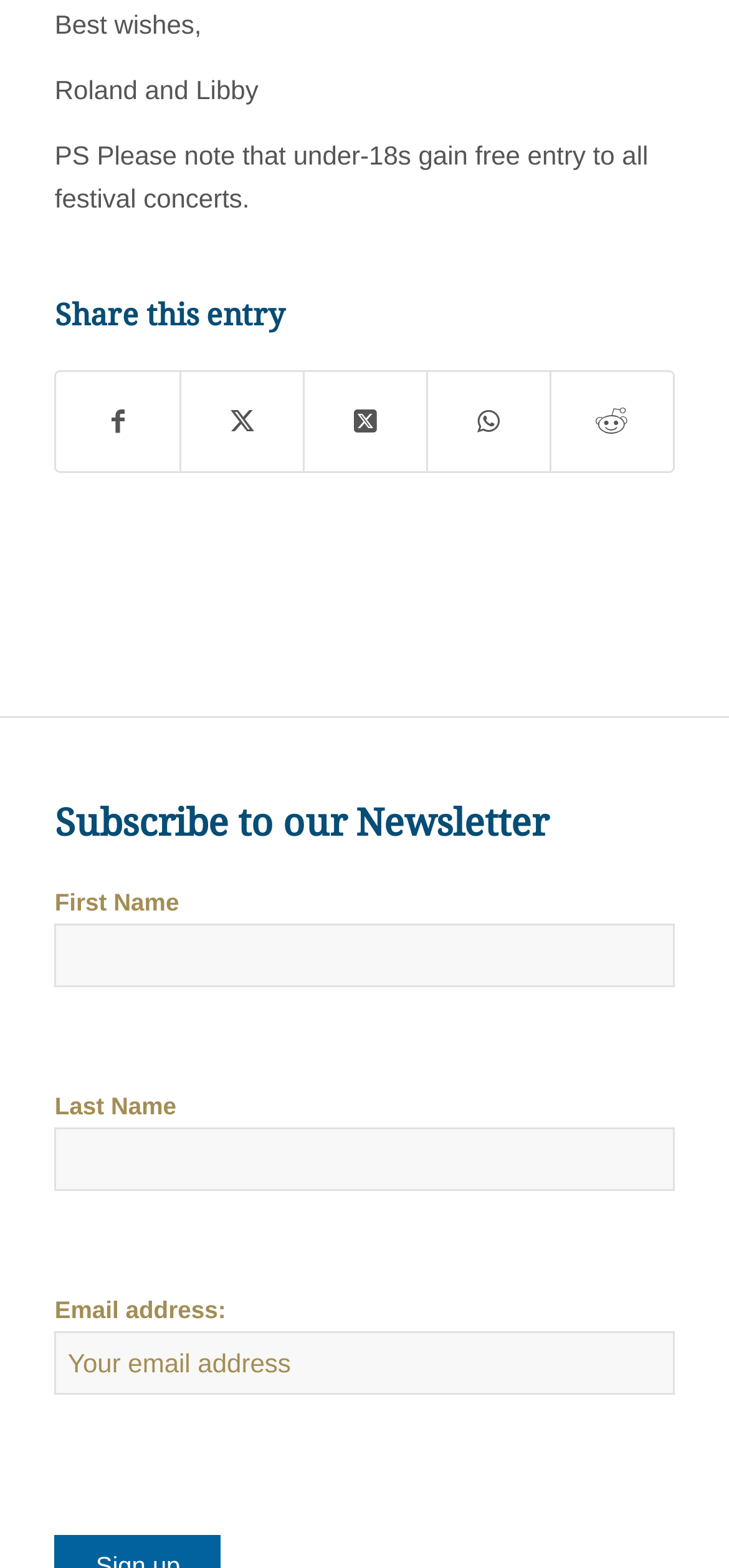Determine the bounding box coordinates for the element that should be clicked to follow this instruction: "Share on Facebook". The coordinates should be given as four float numbers between 0 and 1, in the format [left, top, right, bottom].

[0.078, 0.237, 0.247, 0.3]